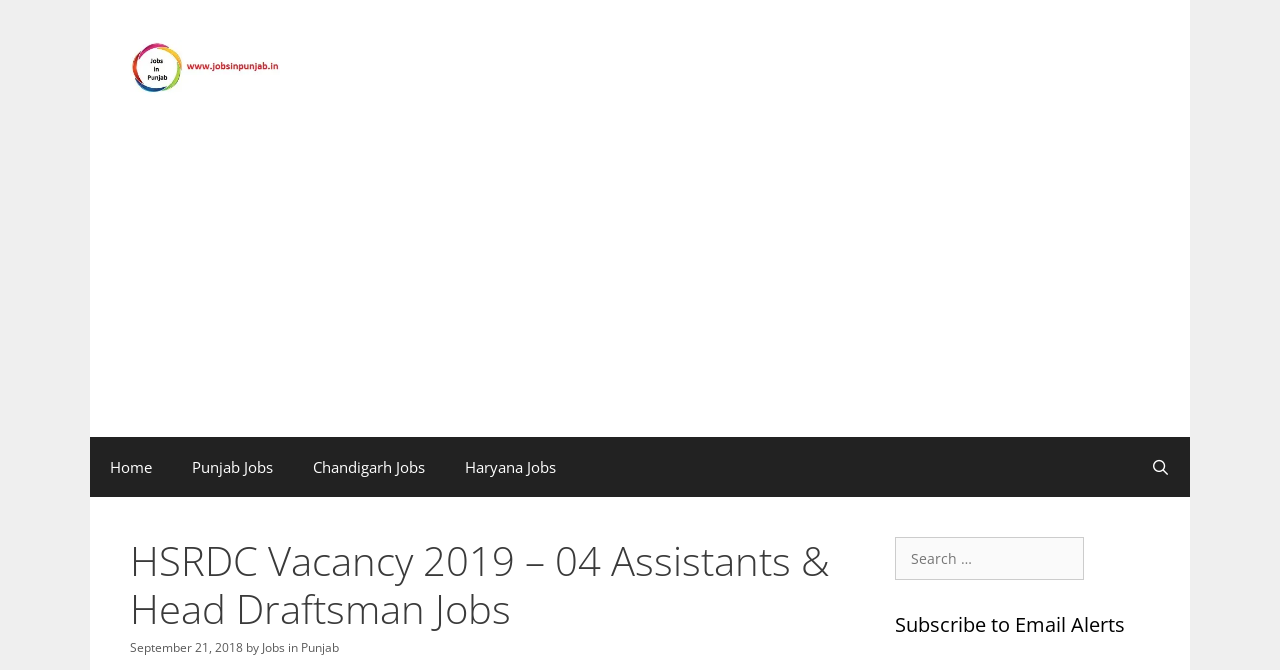What is the name of the corporation mentioned in the job posting?
Using the image as a reference, answer with just one word or a short phrase.

HSRDC